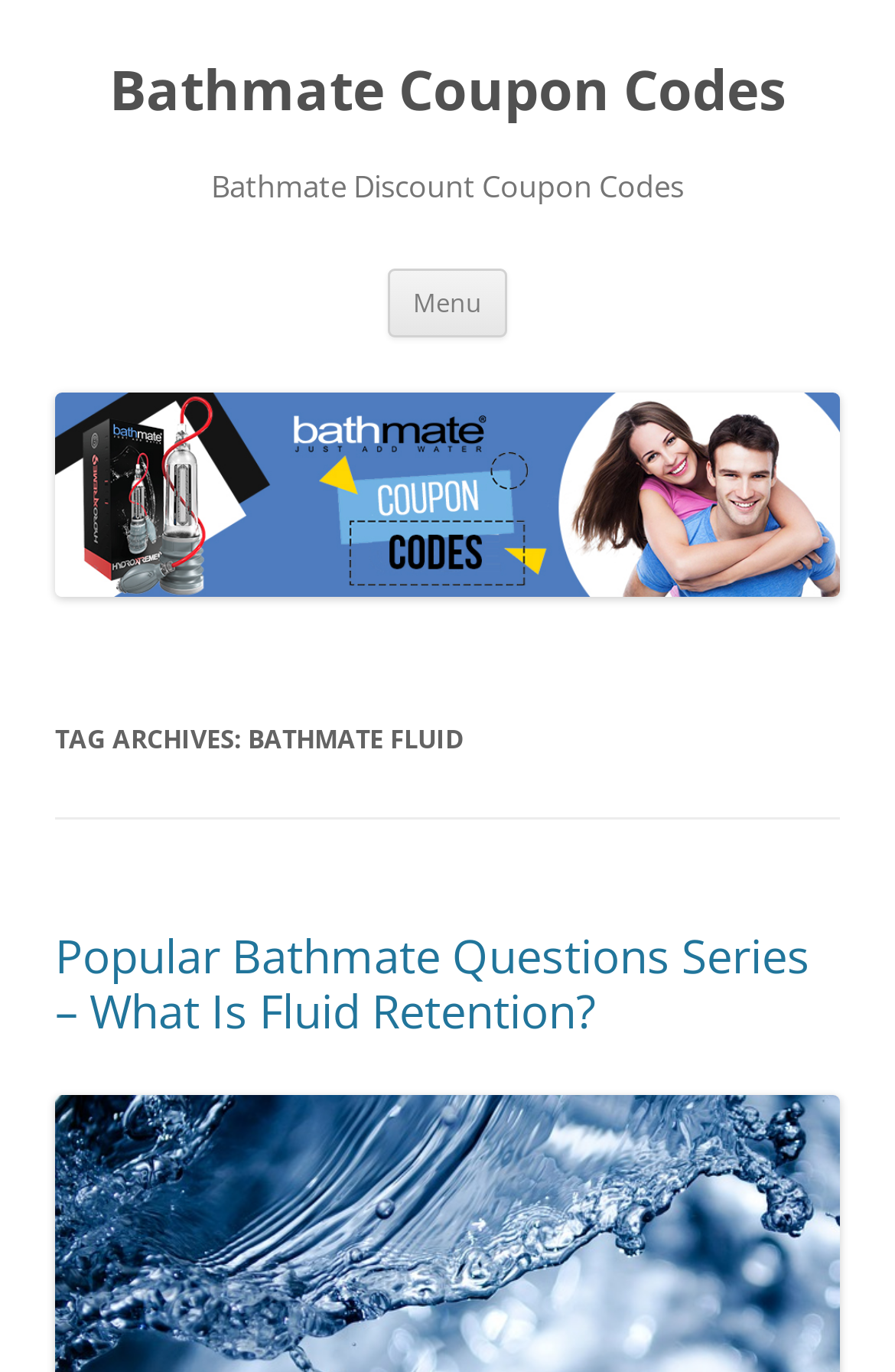Provide an in-depth description of the elements and layout of the webpage.

The webpage is about Bathmate Fluid, with a focus on coupon codes and discounts. At the top, there is a heading that reads "Bathmate Coupon Codes" with a link below it. To the right of this heading is a button labeled "Menu". Below the button is a link that says "Skip to content". 

Further down, there is another heading that reads "Bathmate Discount Coupon Codes". Below this heading, there is a link that also reads "Bathmate Coupon Codes", accompanied by an image with the same label. 

The main content of the page is divided into sections, with a header that reads "TAG ARCHIVES: BATHMATE FLUID". Below this header, there is a section with a heading that reads "Popular Bathmate Questions Series – What Is Fluid Retention?", which is a link to a related article.